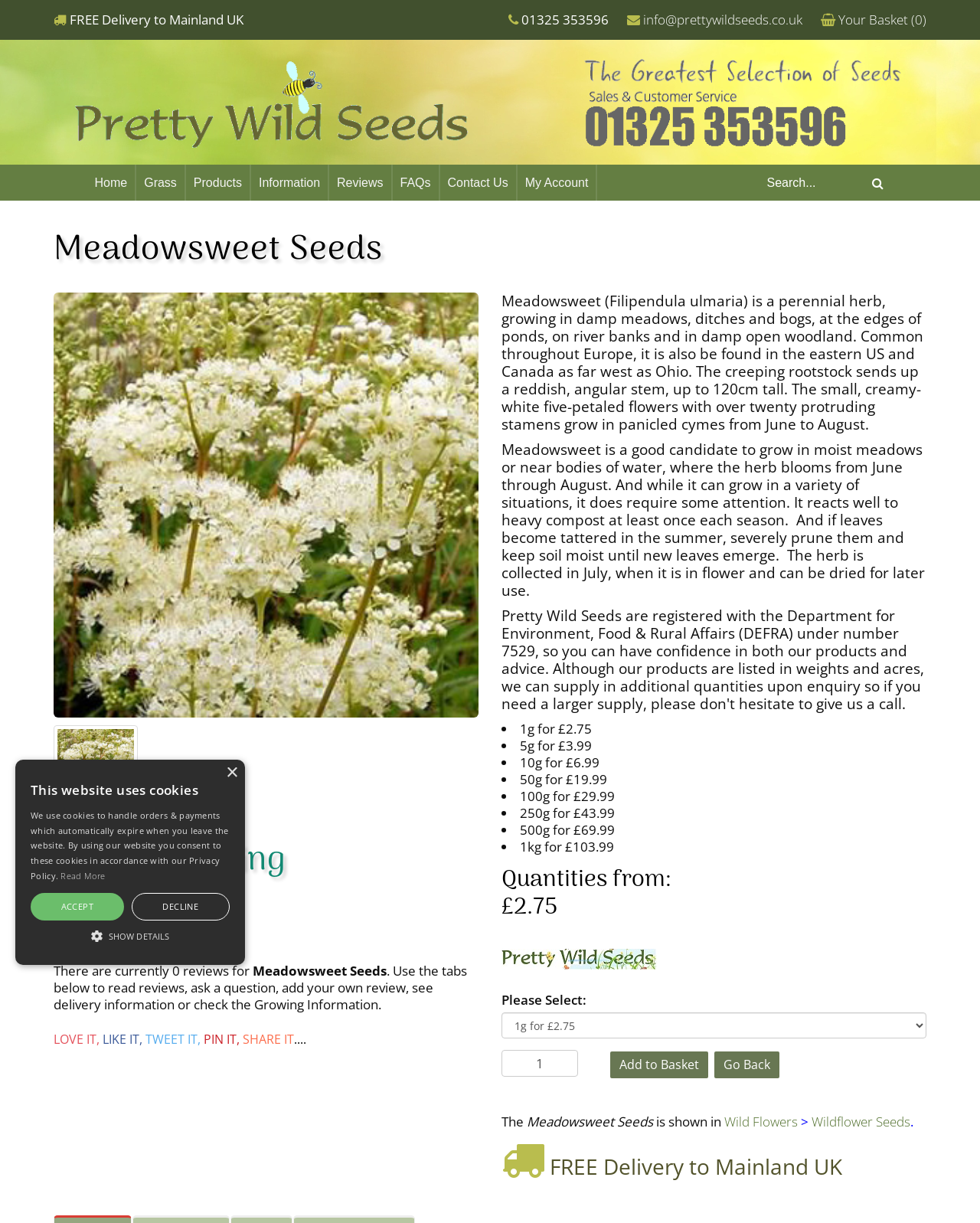Locate the bounding box coordinates of the clickable region to complete the following instruction: "Go back to previous page."

[0.727, 0.859, 0.797, 0.883]